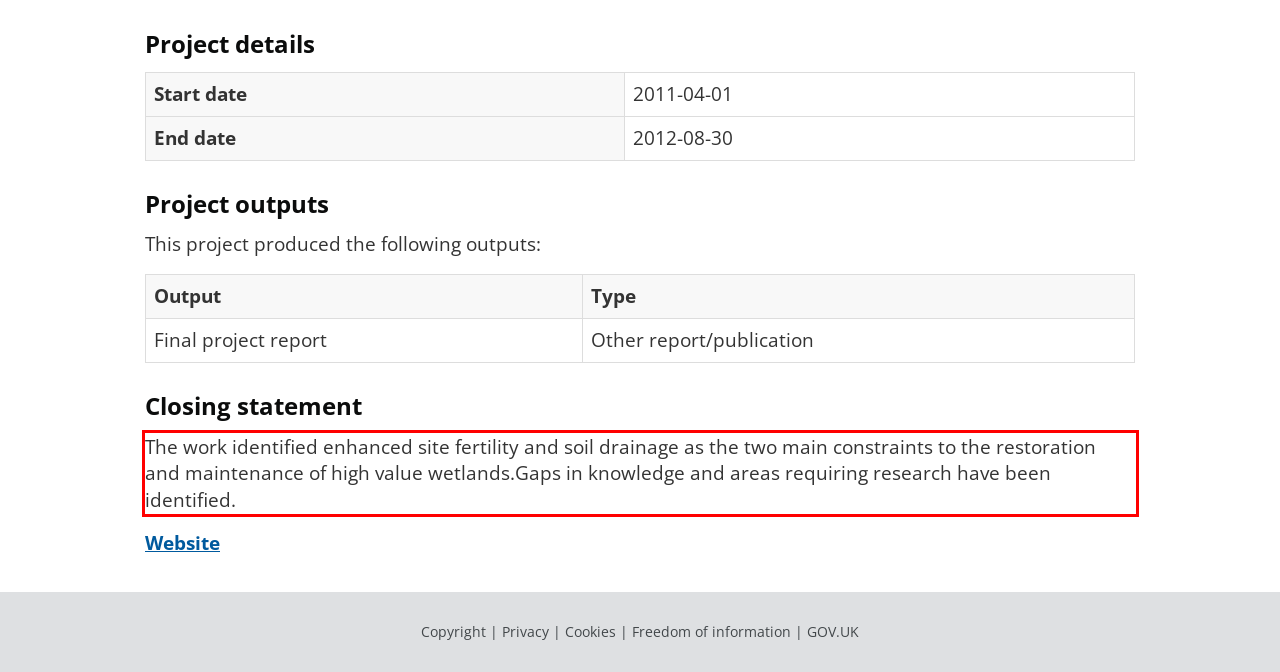Analyze the red bounding box in the provided webpage screenshot and generate the text content contained within.

The work identified enhanced site fertility and soil drainage as the two main constraints to the restoration and maintenance of high value wetlands.Gaps in knowledge and areas requiring research have been identified.